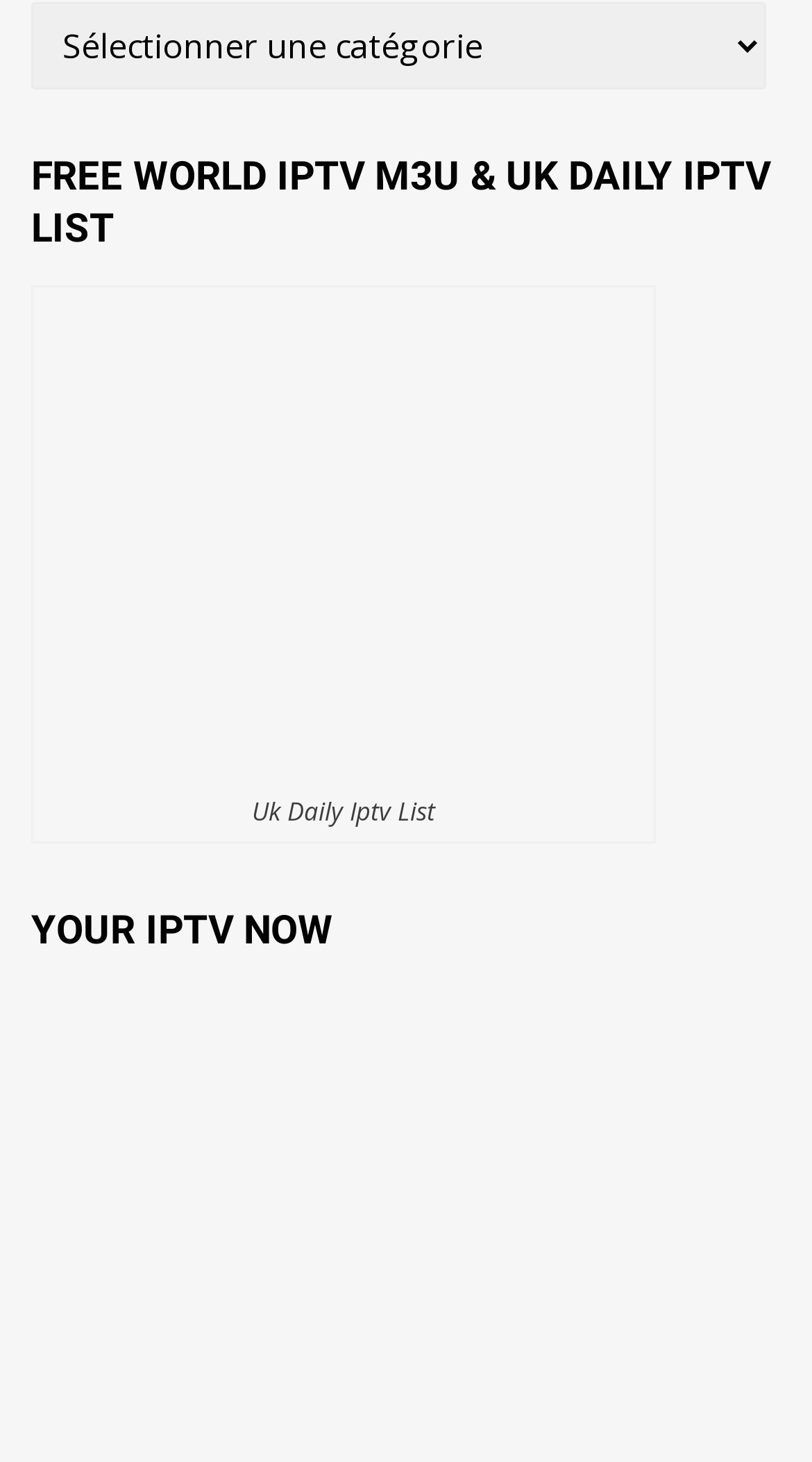How many links are associated with the 'Uk Daily Iptv List' image?
Using the image, give a concise answer in the form of a single word or short phrase.

2